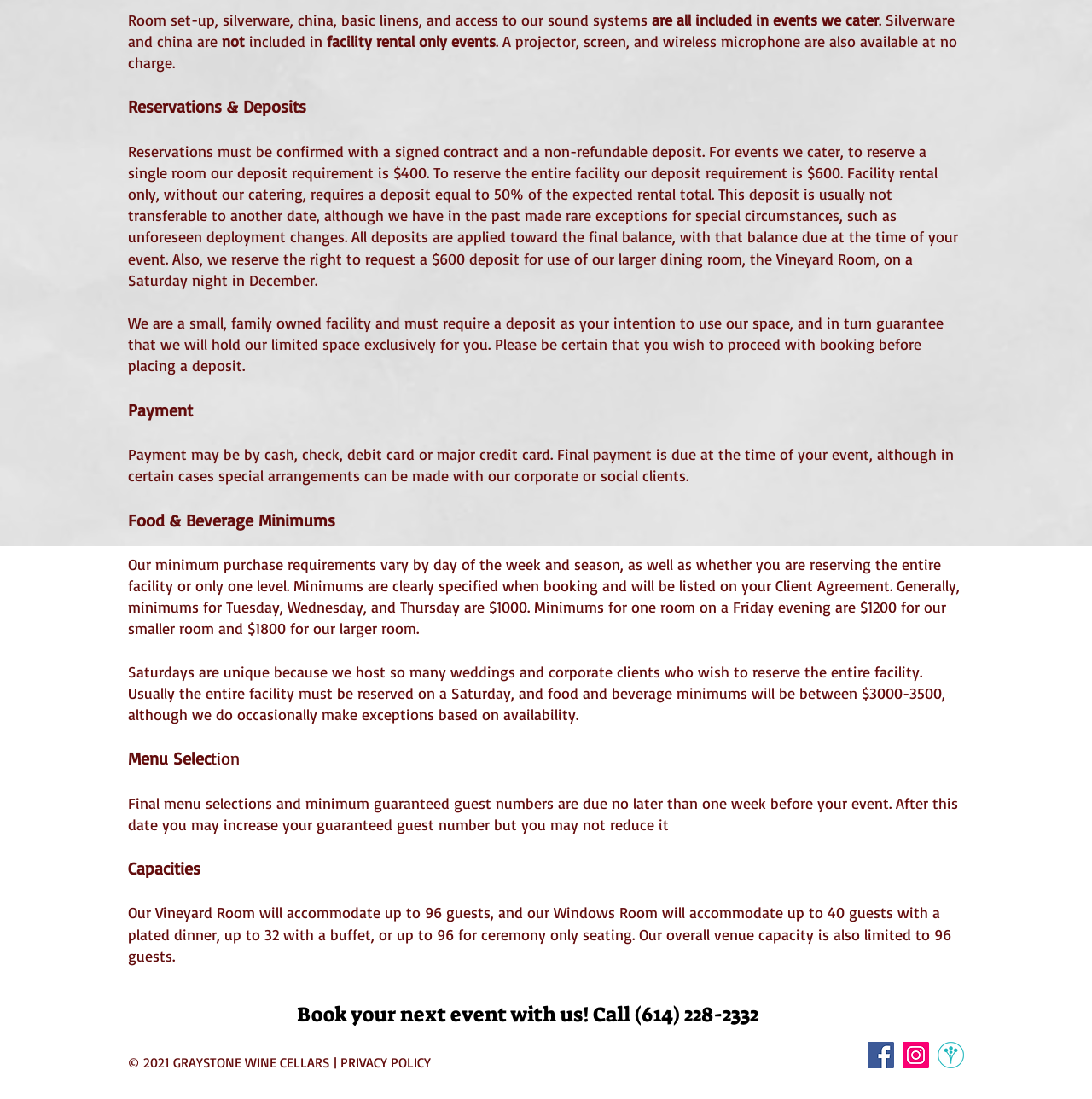Bounding box coordinates must be specified in the format (top-left x, top-left y, bottom-right x, bottom-right y). All values should be floating point numbers between 0 and 1. What are the bounding box coordinates of the UI element described as: | PRIVACY POLICY

[0.305, 0.959, 0.395, 0.974]